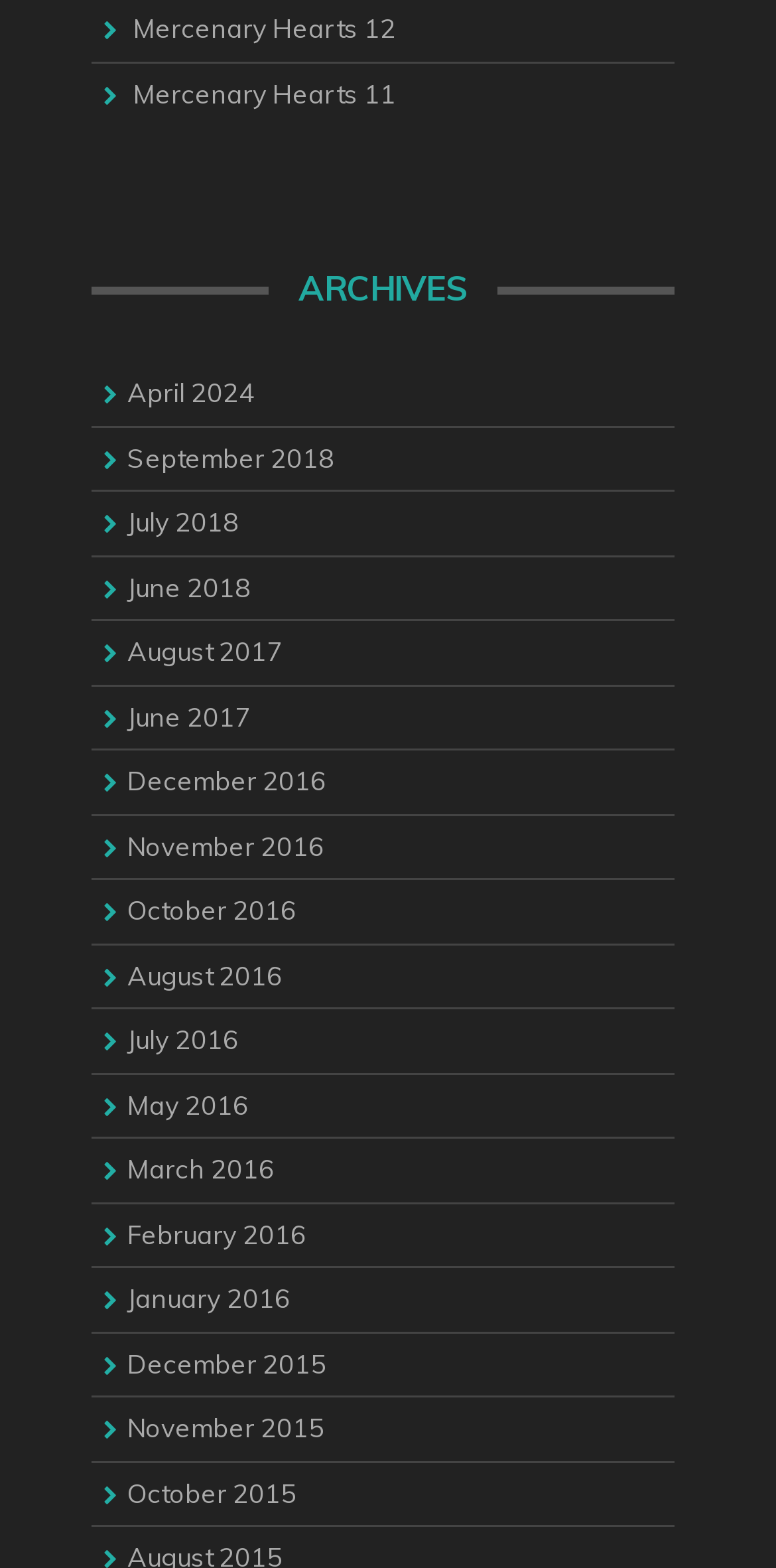What is the purpose of the links at the top of the page?
Answer the question with a detailed and thorough explanation.

The links at the top of the page, labeled as 'Mercenary Hearts 12' and 'Mercenary Hearts 11', are likely used to access different chapters of the Mercenary Hearts series. This suggests that the purpose of these links is to provide access to the content of the series.